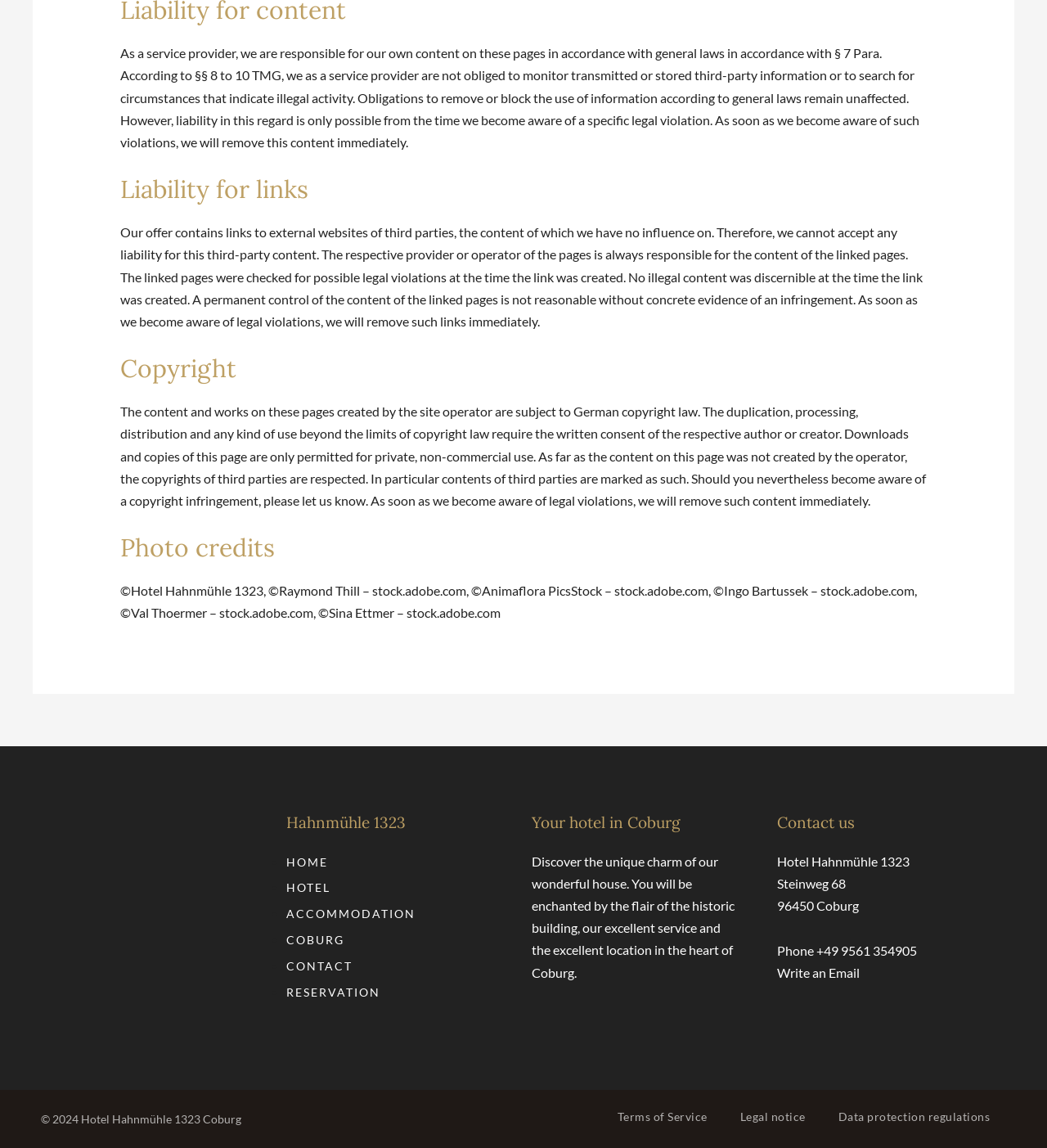What is the name of the hotel?
Please answer using one word or phrase, based on the screenshot.

Hahnmühle 1323